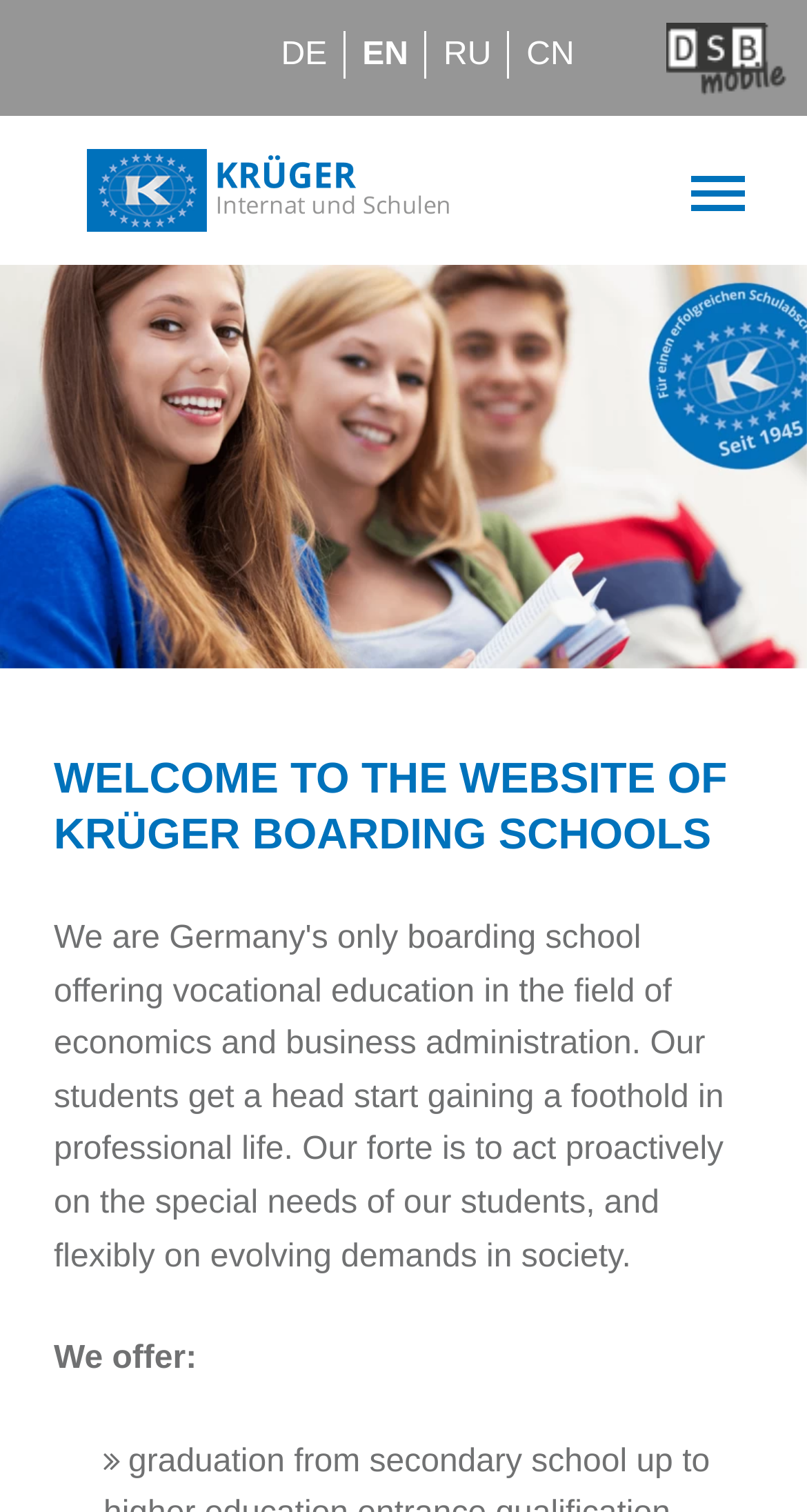What does the website offer?
Could you please answer the question thoroughly and with as much detail as possible?

I found a text element on the webpage that says 'We offer:', but it does not specify what the website offers. Therefore, I cannot provide a specific answer to this question.